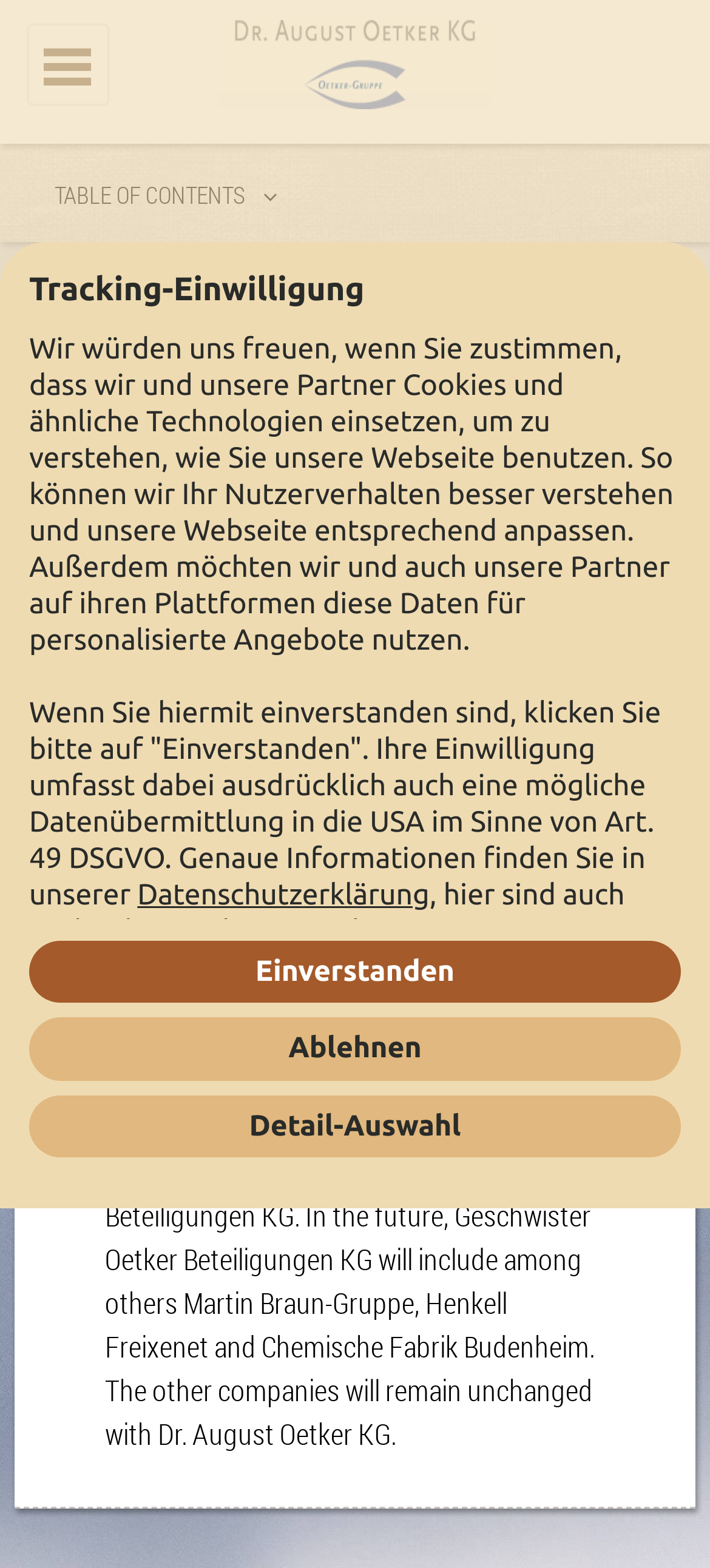Please respond to the question using a single word or phrase:
What is the main topic of this webpage?

Milestones of Oetker Group